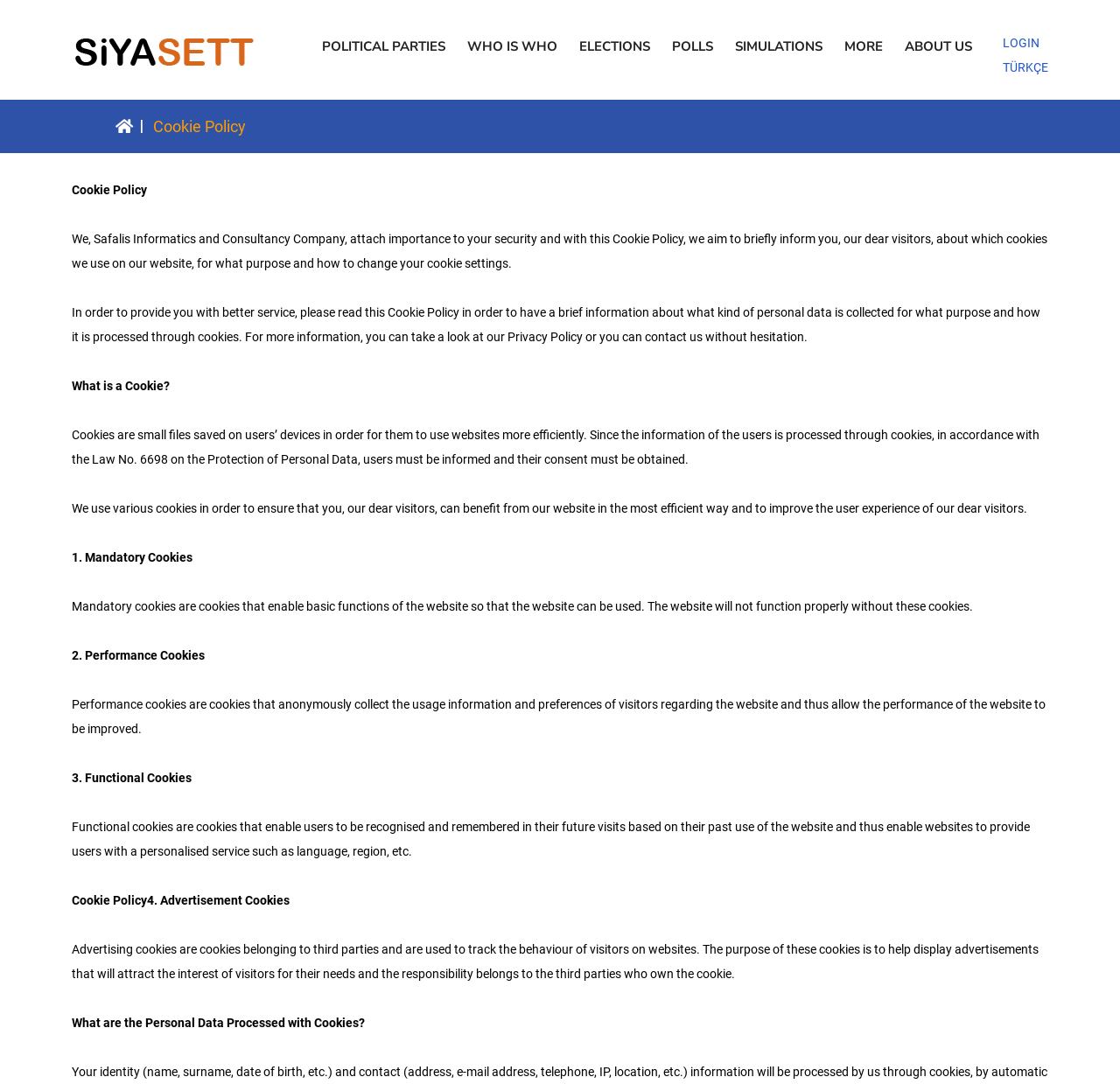Please identify the bounding box coordinates of the element on the webpage that should be clicked to follow this instruction: "Go to the POLITICAL PARTIES page". The bounding box coordinates should be given as four float numbers between 0 and 1, formatted as [left, top, right, bottom].

[0.288, 0.019, 0.398, 0.067]